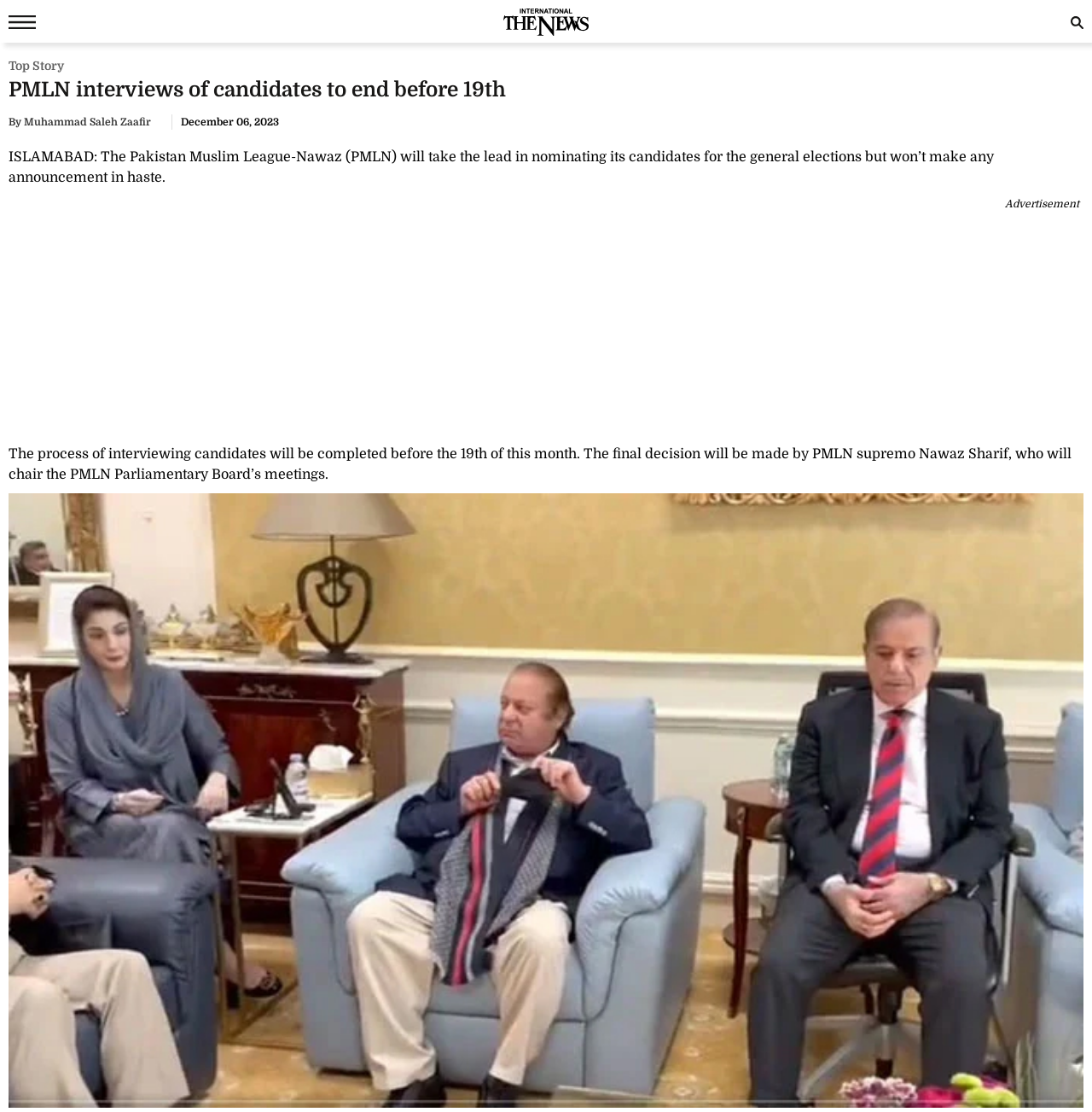From the webpage screenshot, predict the bounding box coordinates (top-left x, top-left y, bottom-right x, bottom-right y) for the UI element described here: Top Story

[0.008, 0.053, 0.059, 0.065]